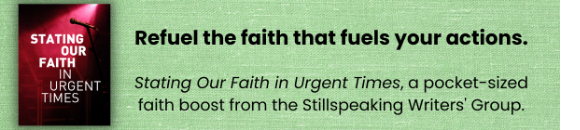Provide a one-word or short-phrase answer to the question:
What is the purpose of the book?

Faith boost and inspiration